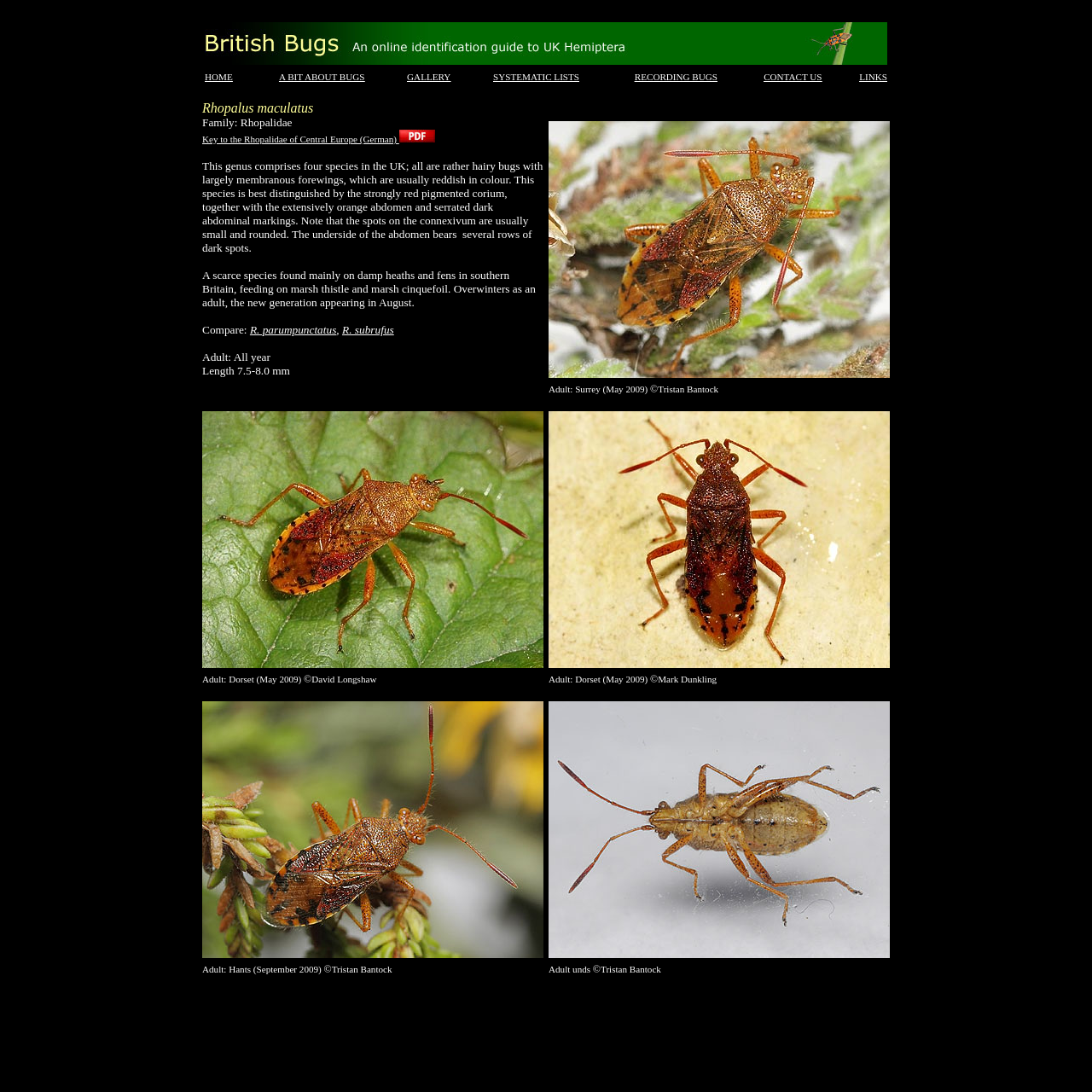Please specify the bounding box coordinates in the format (top-left x, top-left y, bottom-right x, bottom-right y), with all values as floating point numbers between 0 and 1. Identify the bounding box of the UI element described by: RECORDING BUGS

[0.581, 0.062, 0.657, 0.076]